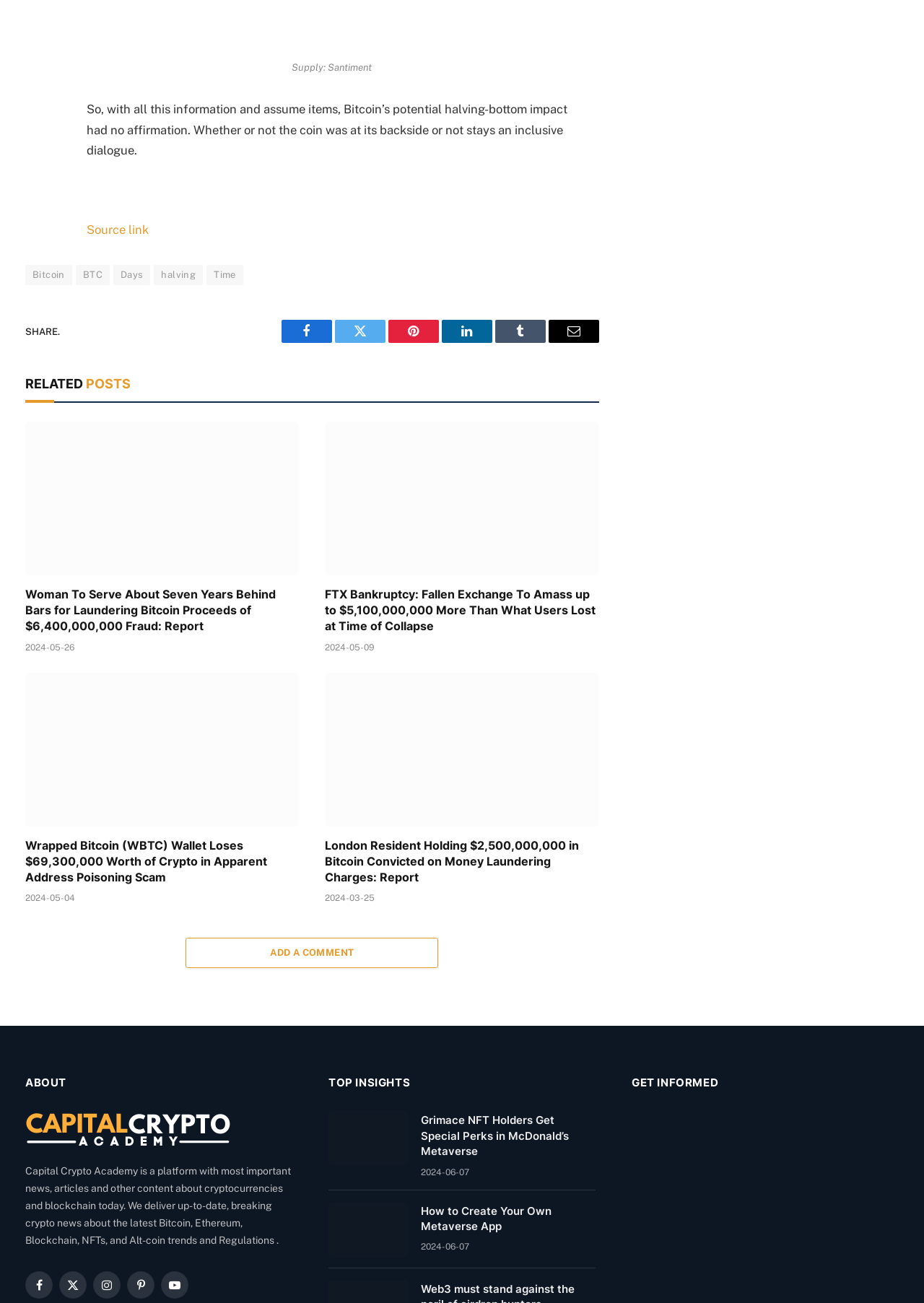Please find the bounding box coordinates of the element that must be clicked to perform the given instruction: "Click on the 'Bitcoin' link". The coordinates should be four float numbers from 0 to 1, i.e., [left, top, right, bottom].

[0.027, 0.182, 0.078, 0.198]